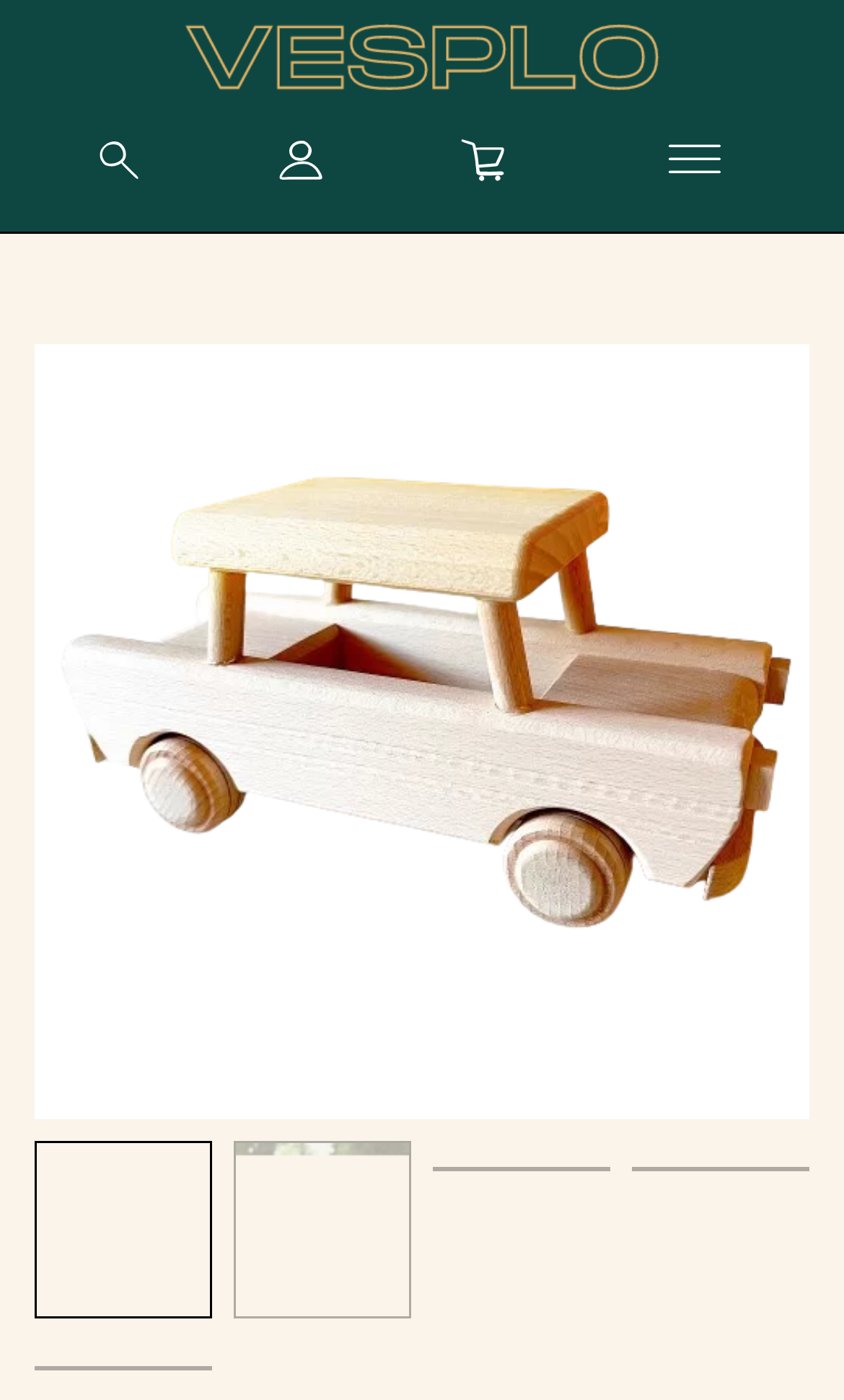What is the purpose of the button with a magnifying glass icon?
Use the screenshot to answer the question with a single word or phrase.

Toggle search